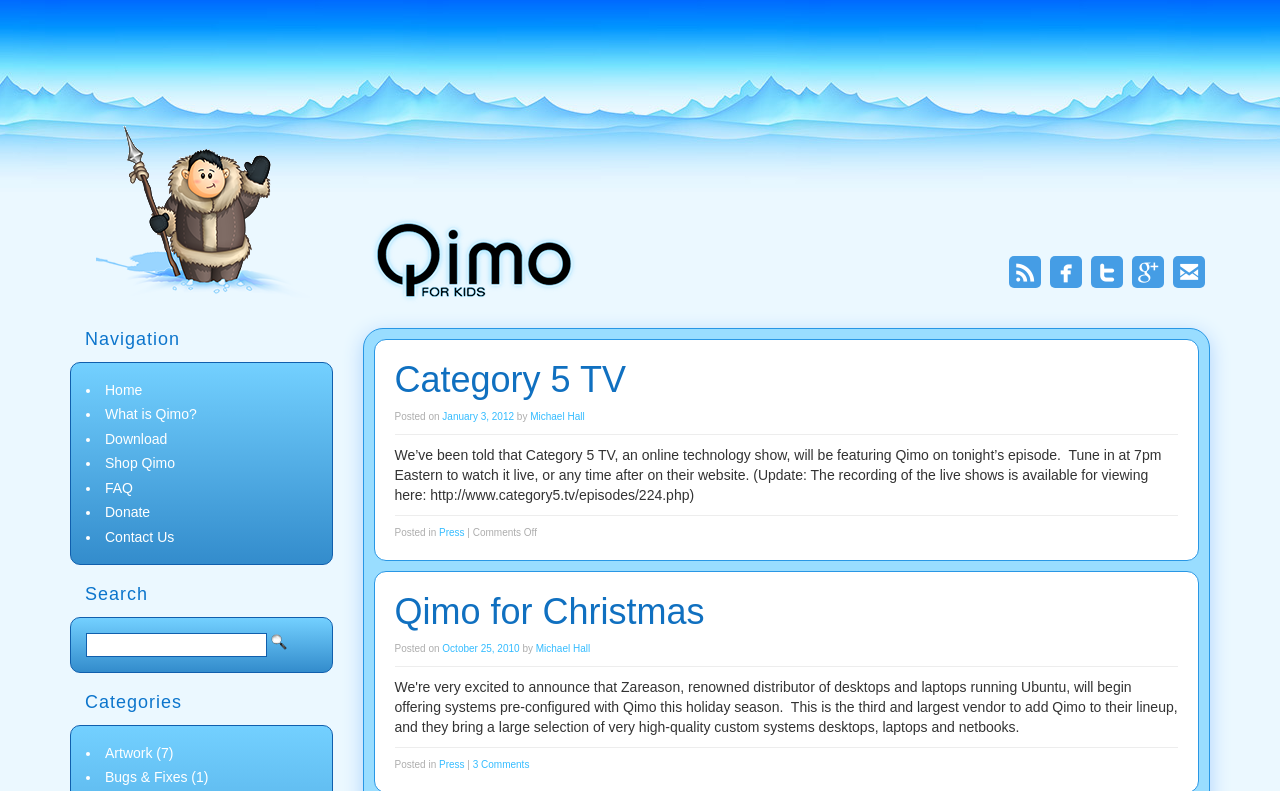What is the name of the online technology show?
Relying on the image, give a concise answer in one word or a brief phrase.

Category 5 TV